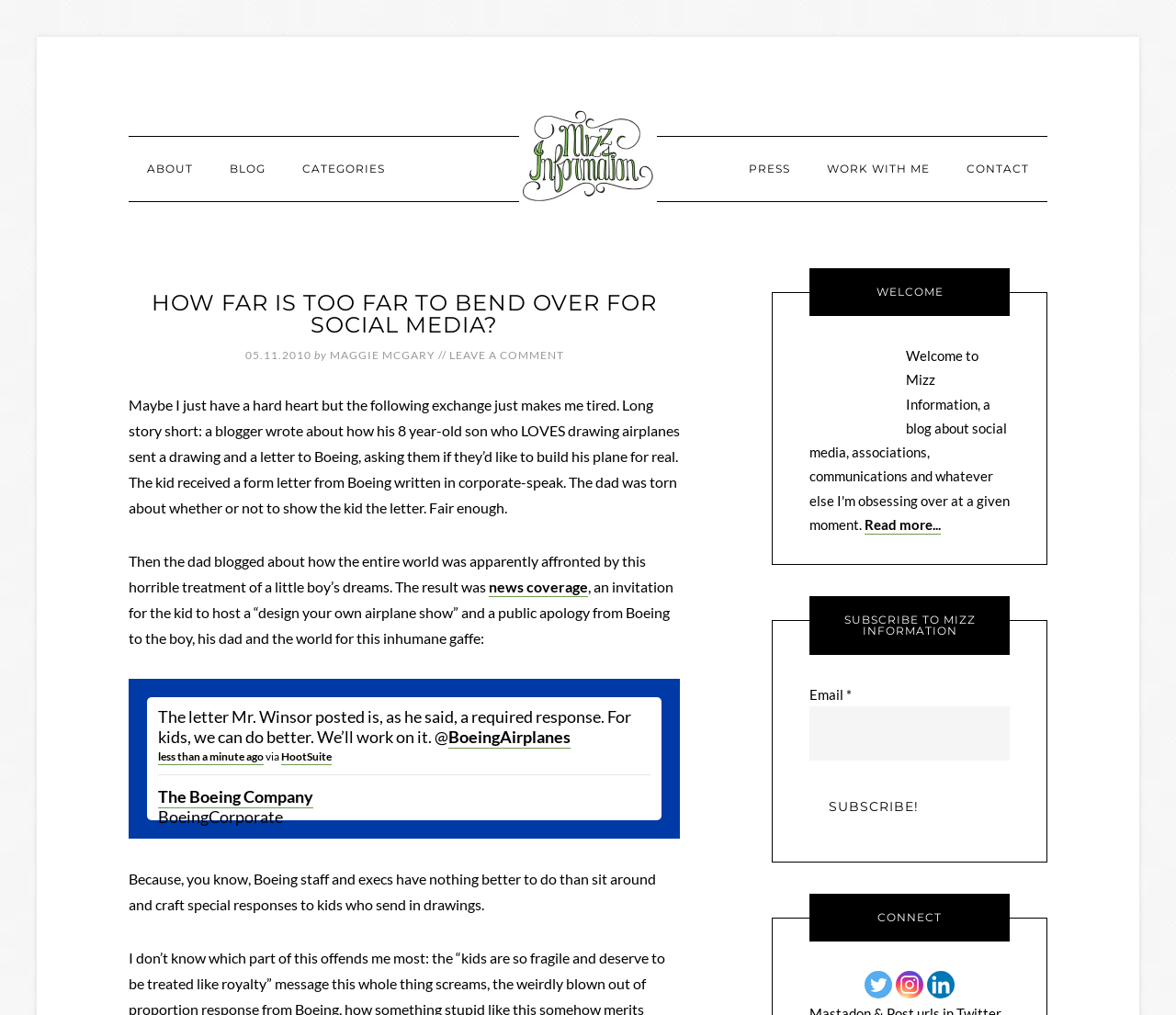Determine the bounding box for the UI element as described: "aria-label="Next page"". The coordinates should be represented as four float numbers between 0 and 1, formatted as [left, top, right, bottom].

None